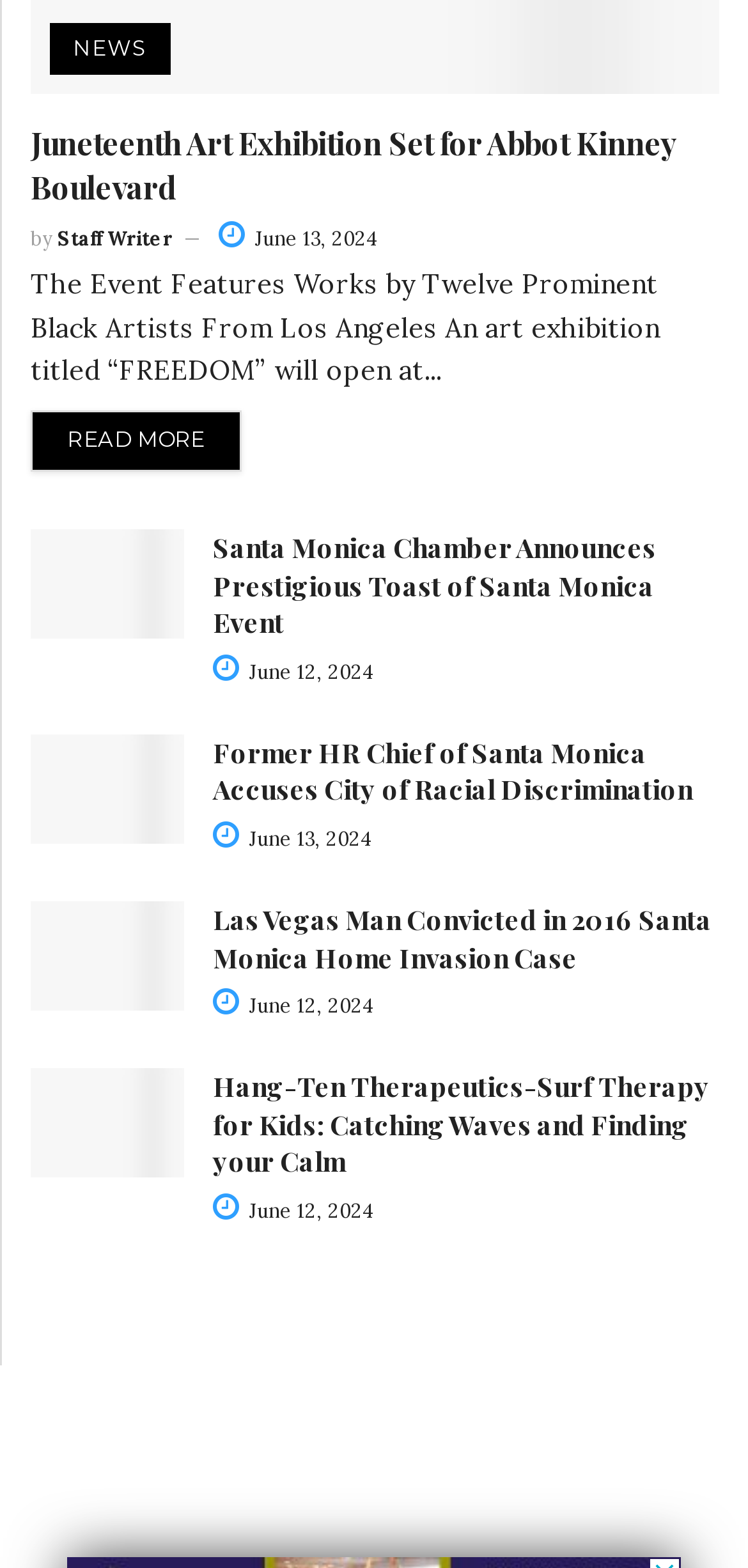Find the bounding box coordinates of the UI element according to this description: "June 13, 2024".

[0.285, 0.527, 0.497, 0.543]